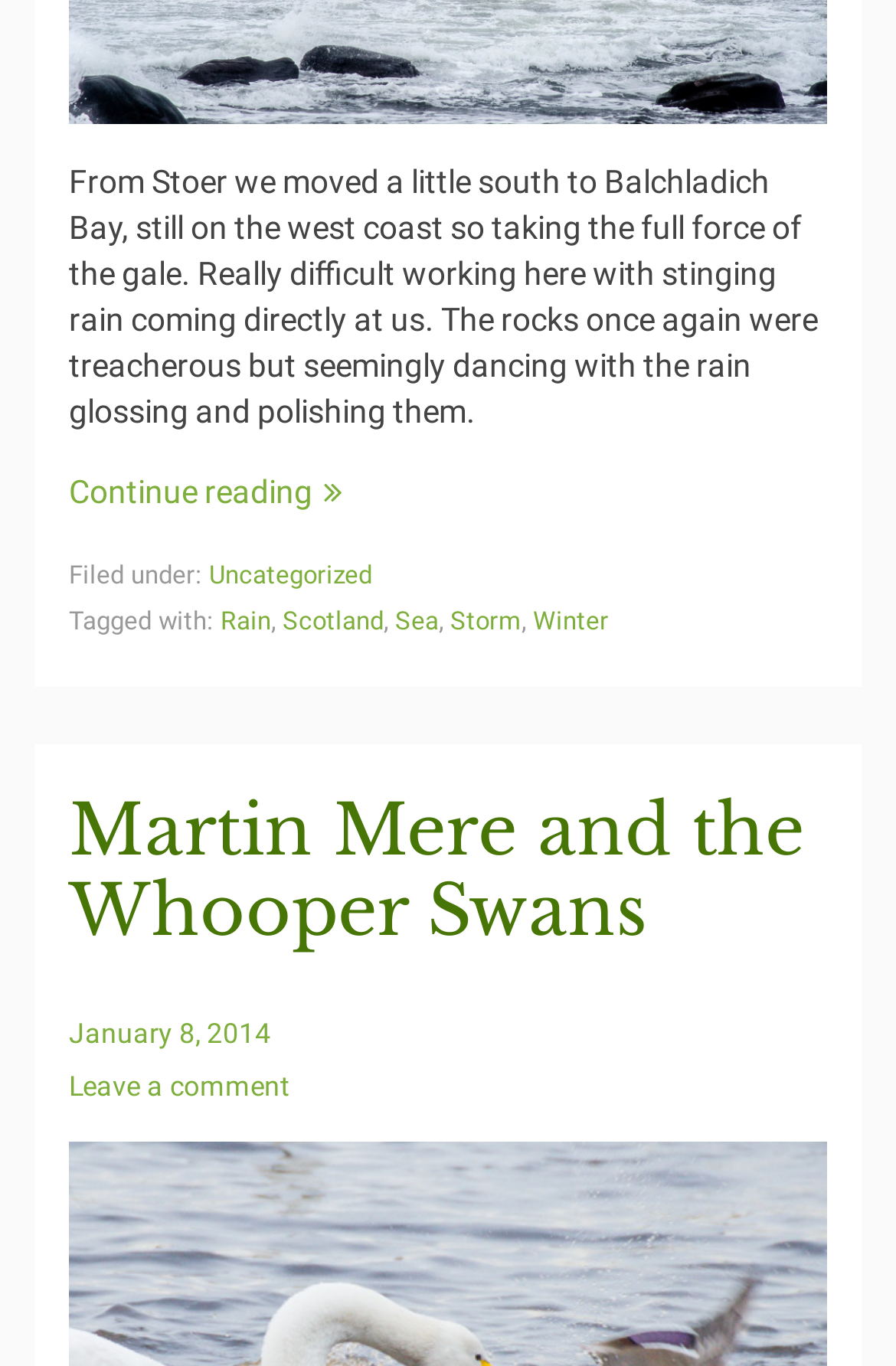For the following element description, predict the bounding box coordinates in the format (top-left x, top-left y, bottom-right x, bottom-right y). All values should be floating point numbers between 0 and 1. Description: Continue reading

[0.077, 0.347, 0.382, 0.374]